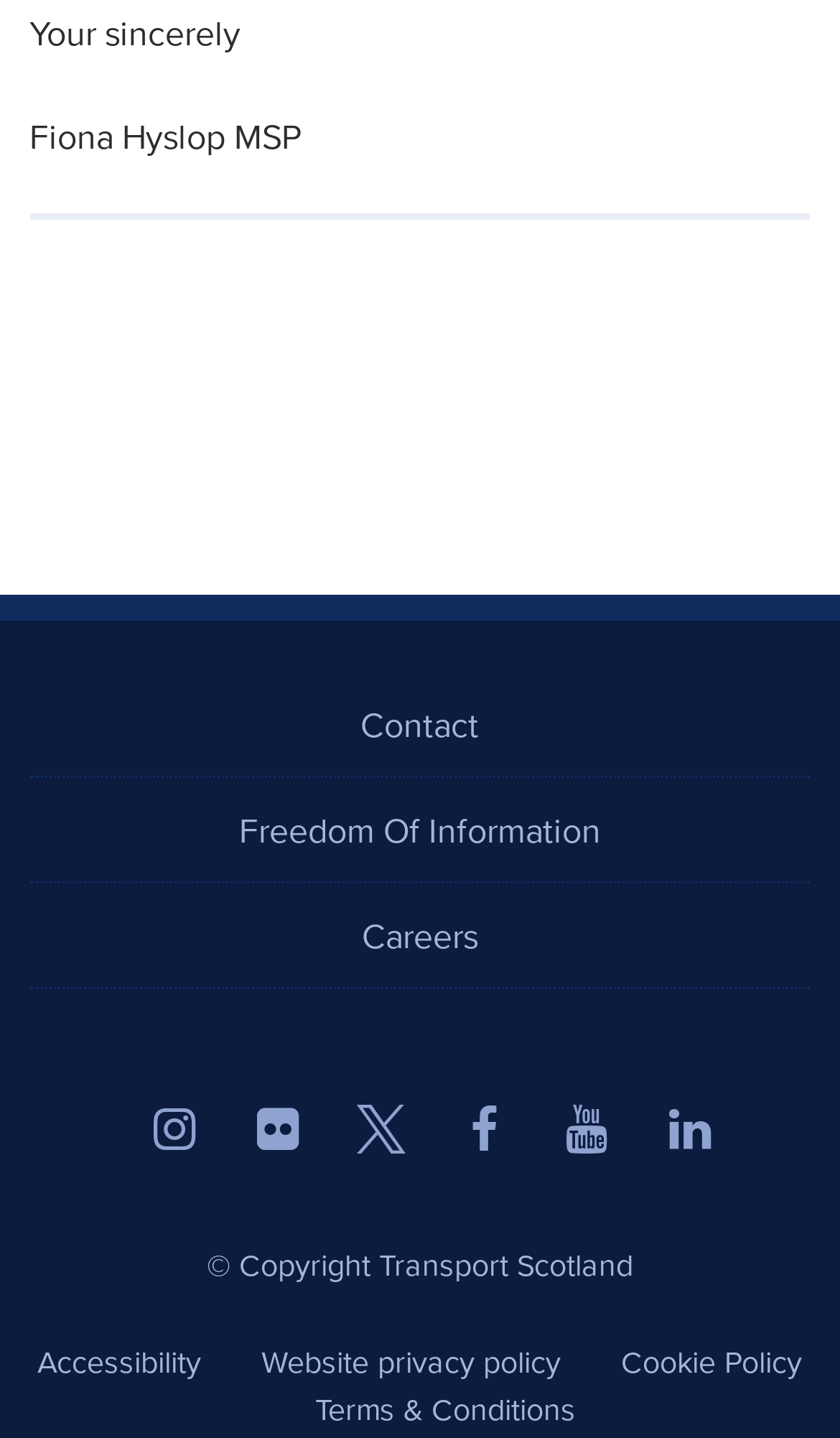Determine the bounding box coordinates of the clickable region to carry out the instruction: "View Transport Scotland on instagram".

[0.168, 0.774, 0.249, 0.801]